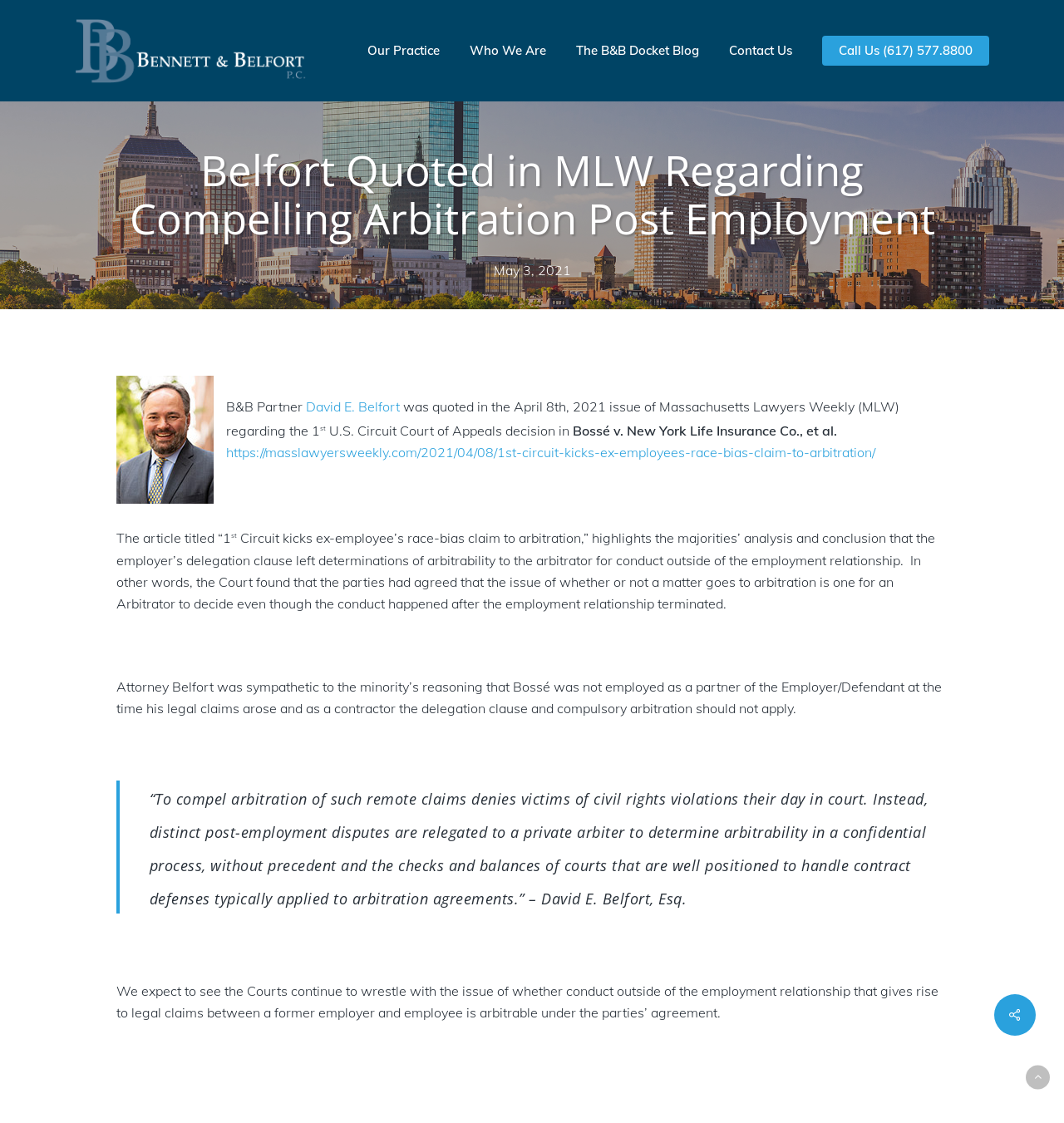From the webpage screenshot, predict the bounding box coordinates (top-left x, top-left y, bottom-right x, bottom-right y) for the UI element described here: David E. Belfort

[0.288, 0.355, 0.376, 0.369]